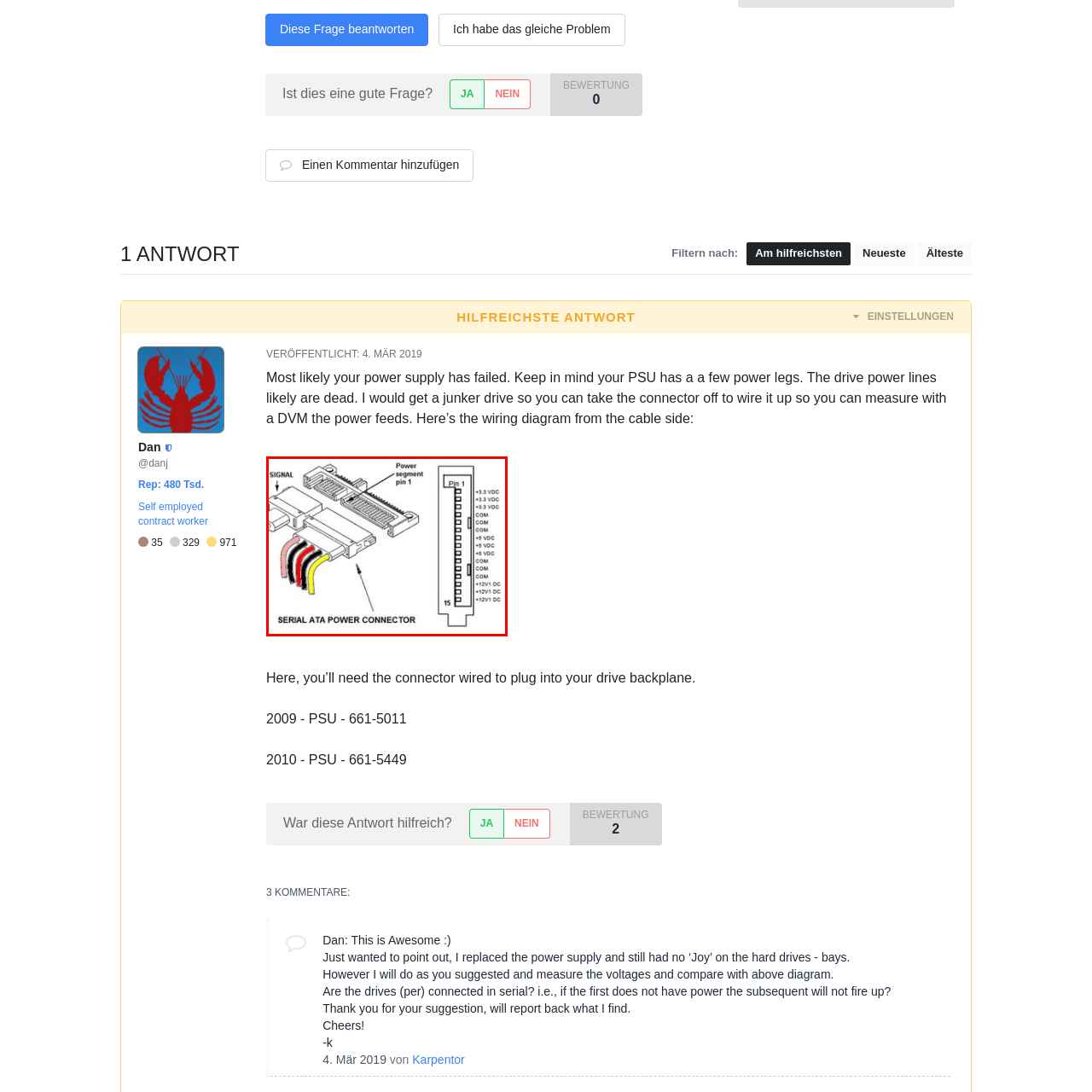What is the purpose of the 'Power segment pin 1' label?
Examine the visual content inside the red box and reply with a single word or brief phrase that best answers the question.

Ensuring correct connections